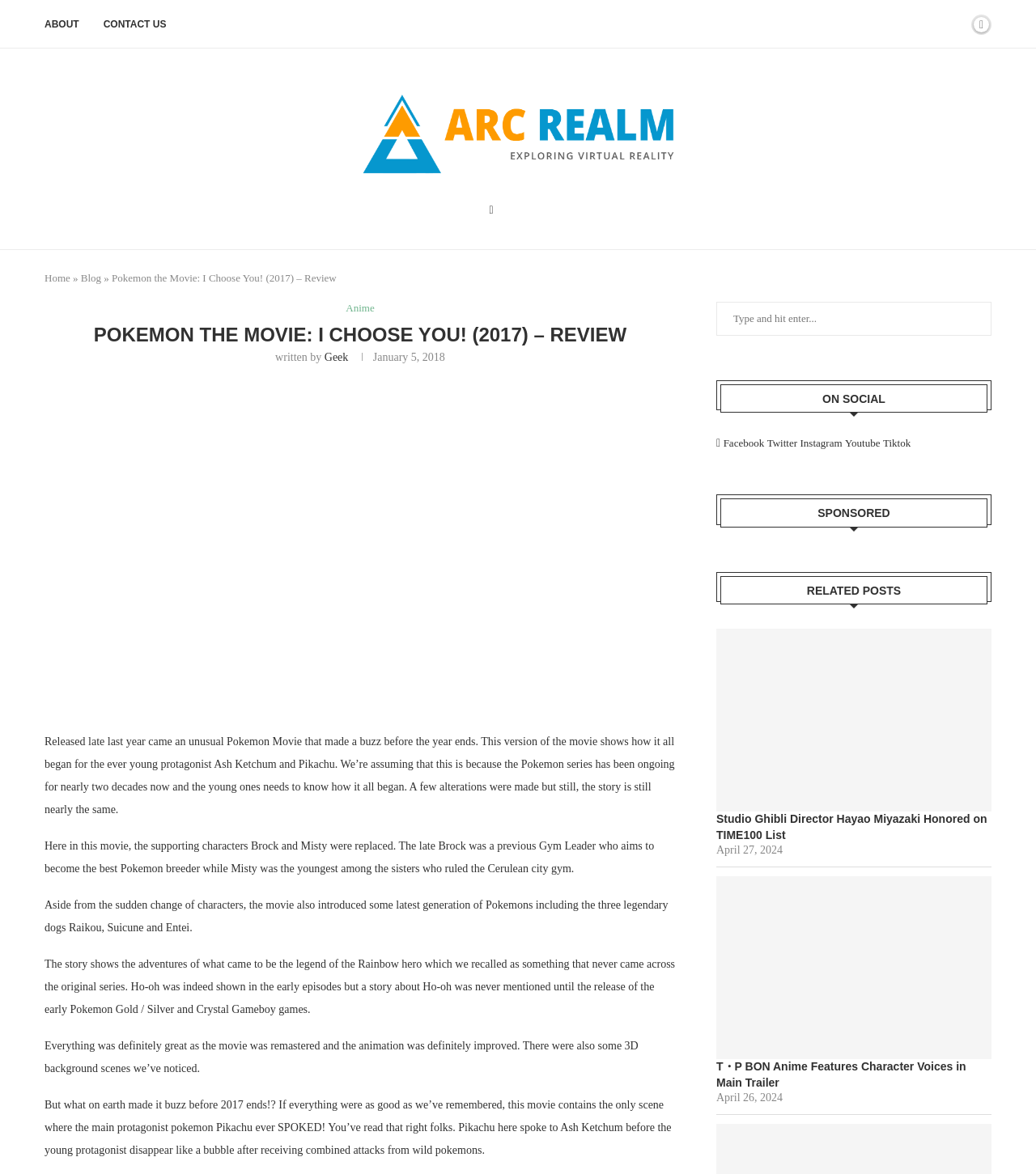Predict the bounding box coordinates of the area that should be clicked to accomplish the following instruction: "Click the 'ABOUT' link". The bounding box coordinates should consist of four float numbers between 0 and 1, i.e., [left, top, right, bottom].

[0.043, 0.001, 0.076, 0.041]